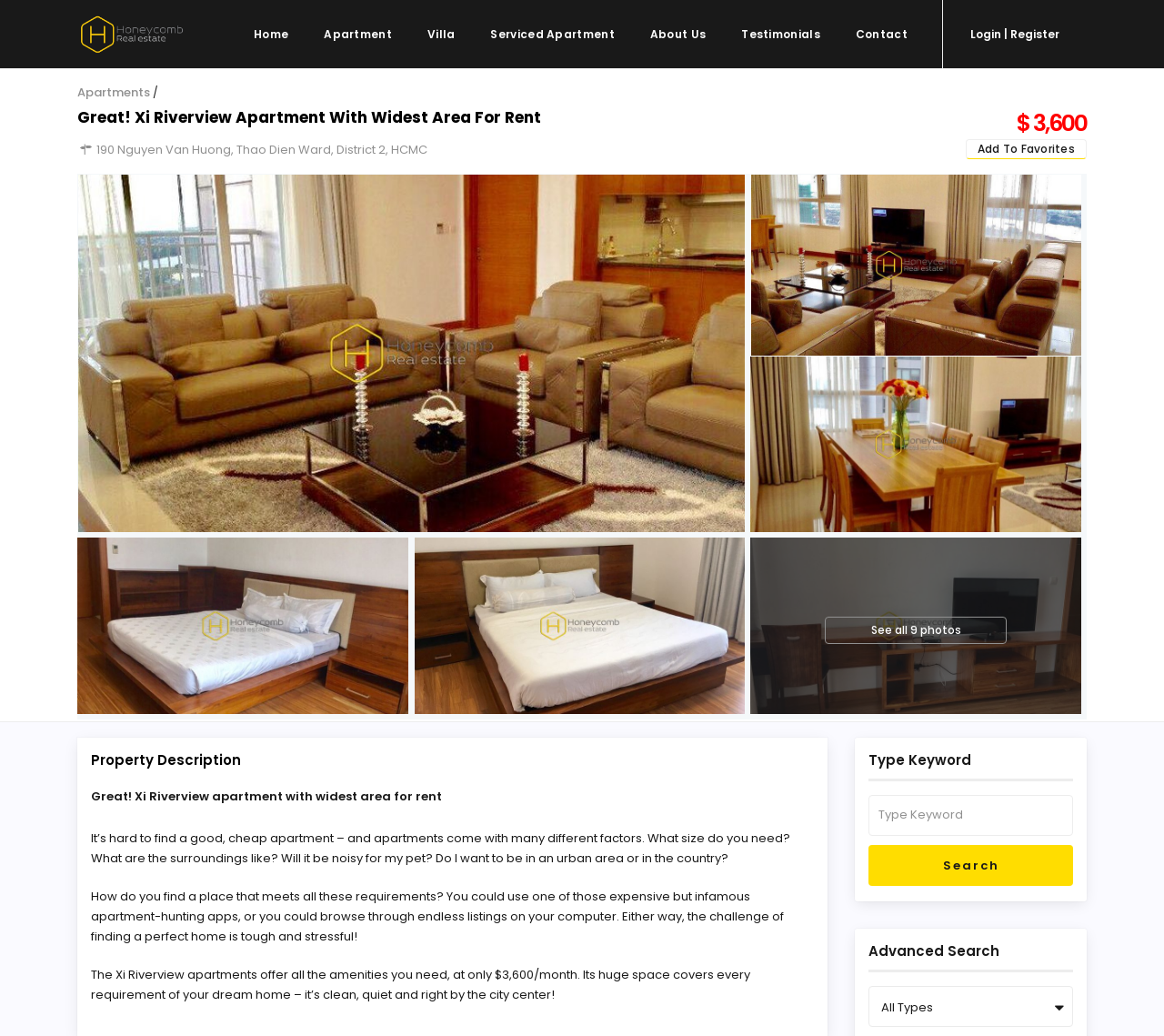Please specify the bounding box coordinates of the region to click in order to perform the following instruction: "Search for apartments".

[0.746, 0.815, 0.922, 0.855]